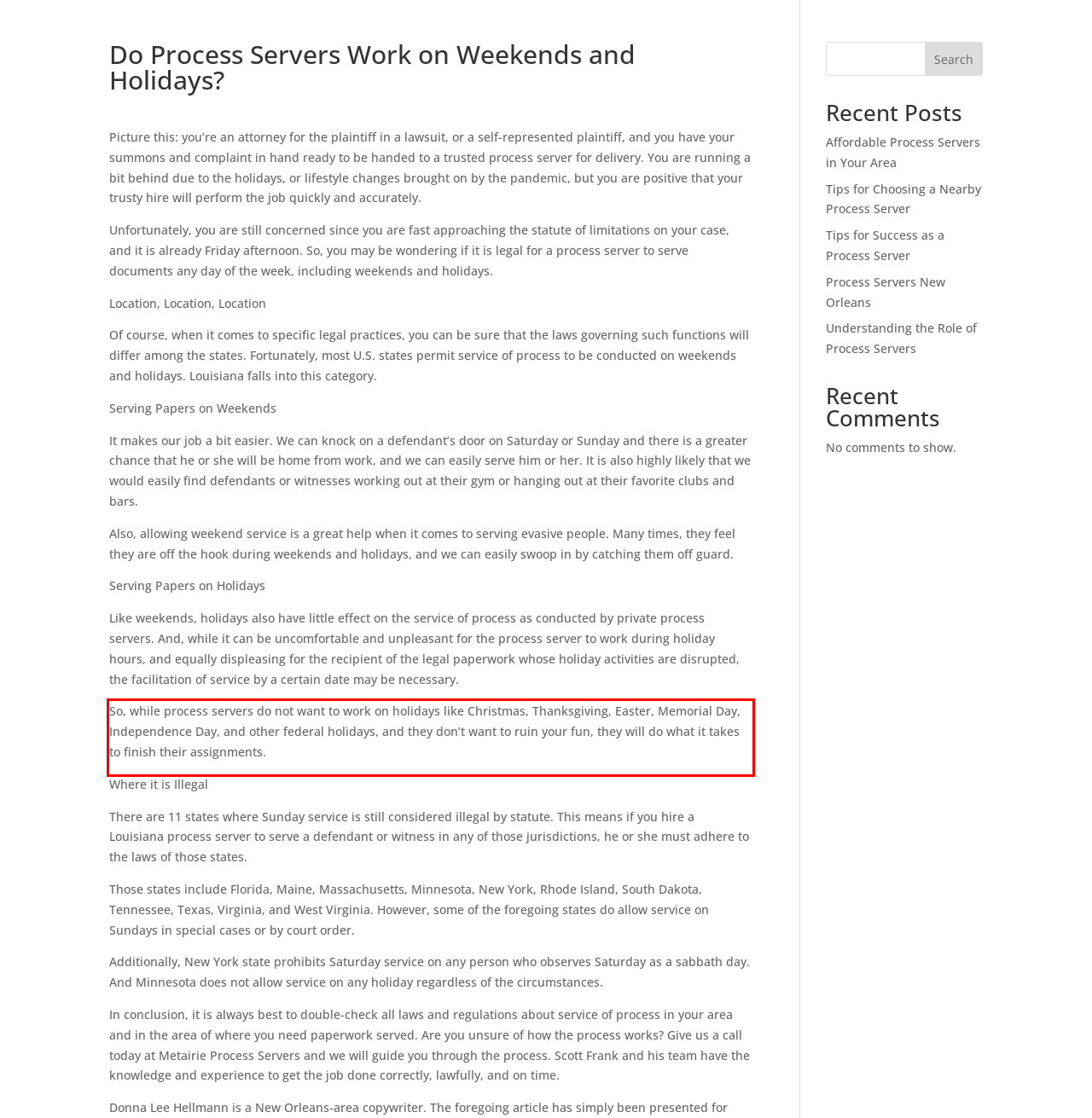In the given screenshot, locate the red bounding box and extract the text content from within it.

So, while process servers do not want to work on holidays like Christmas, Thanksgiving, Easter, Memorial Day, Independence Day, and other federal holidays, and they don’t want to ruin your fun, they will do what it takes to finish their assignments.